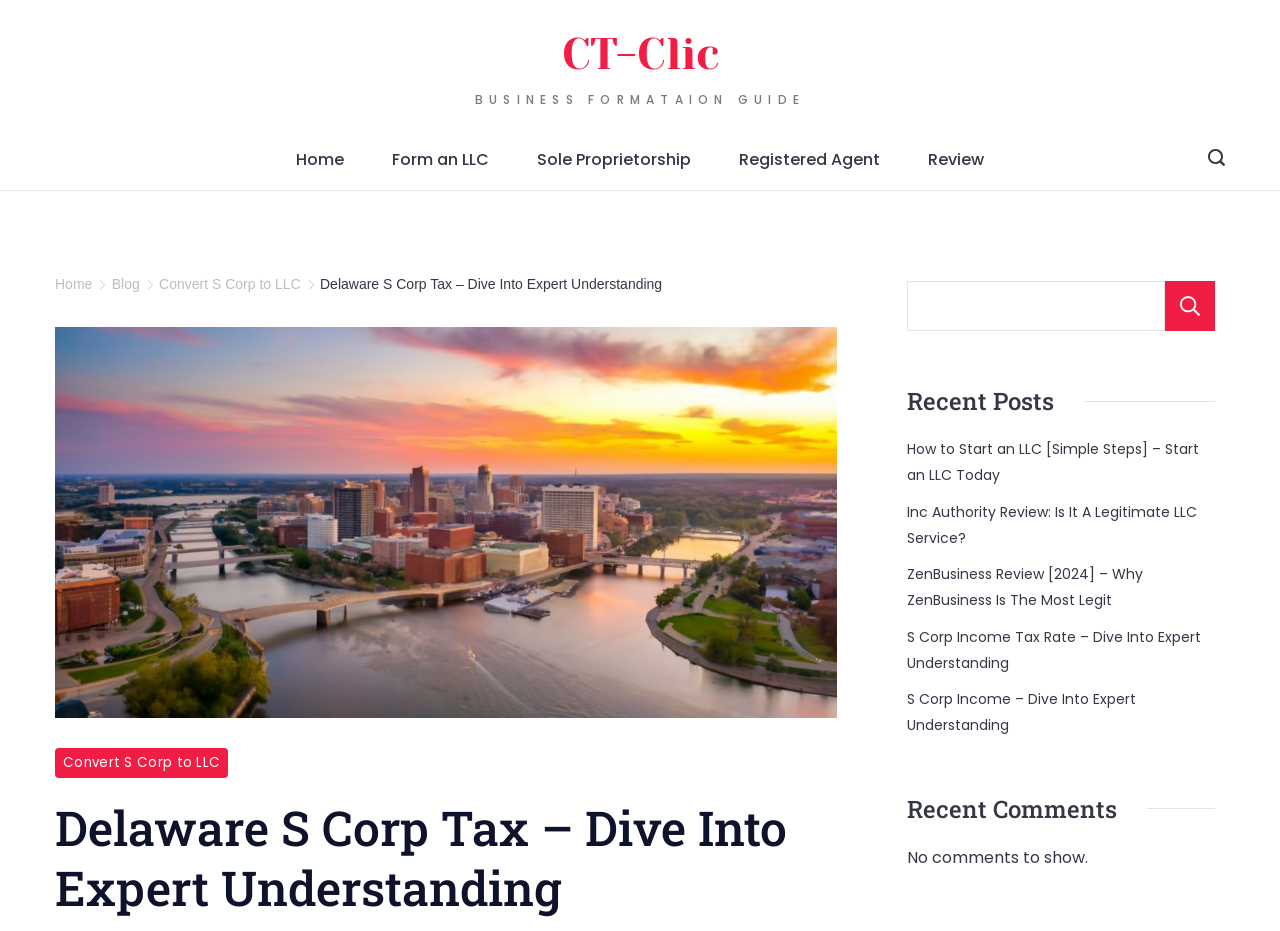Could you specify the bounding box coordinates for the clickable section to complete the following instruction: "Read the 'Delaware S Corp Tax – Dive Into Expert Understanding' article"?

[0.043, 0.857, 0.654, 0.986]